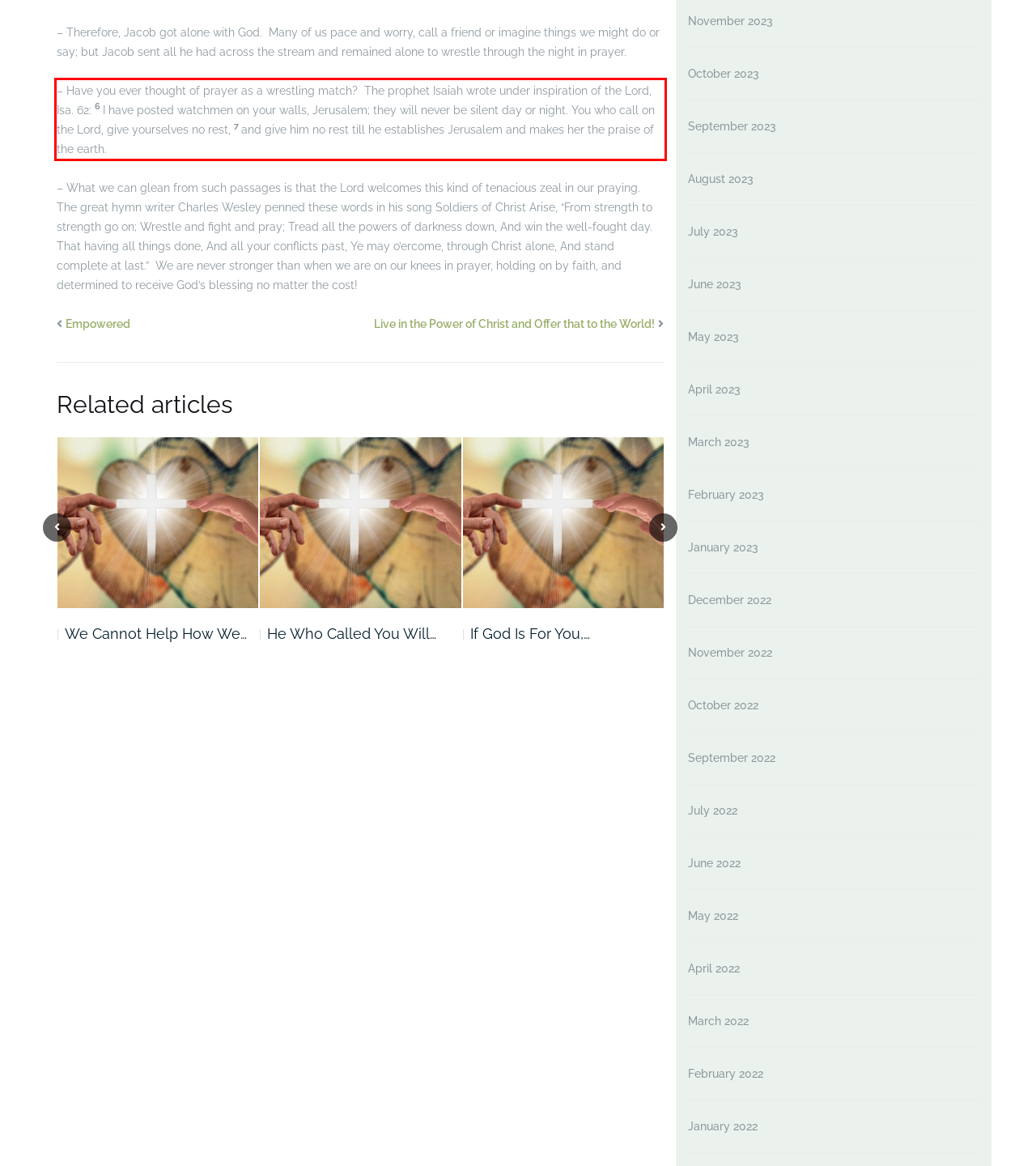The screenshot provided shows a webpage with a red bounding box. Apply OCR to the text within this red bounding box and provide the extracted content.

– Have you ever thought of prayer as a wrestling match? The prophet Isaiah wrote under inspiration of the Lord, Isa. 62: 6 I have posted watchmen on your walls, Jerusalem; they will never be silent day or night. You who call on the Lord, give yourselves no rest, 7 and give him no rest till he establishes Jerusalem and makes her the praise of the earth.